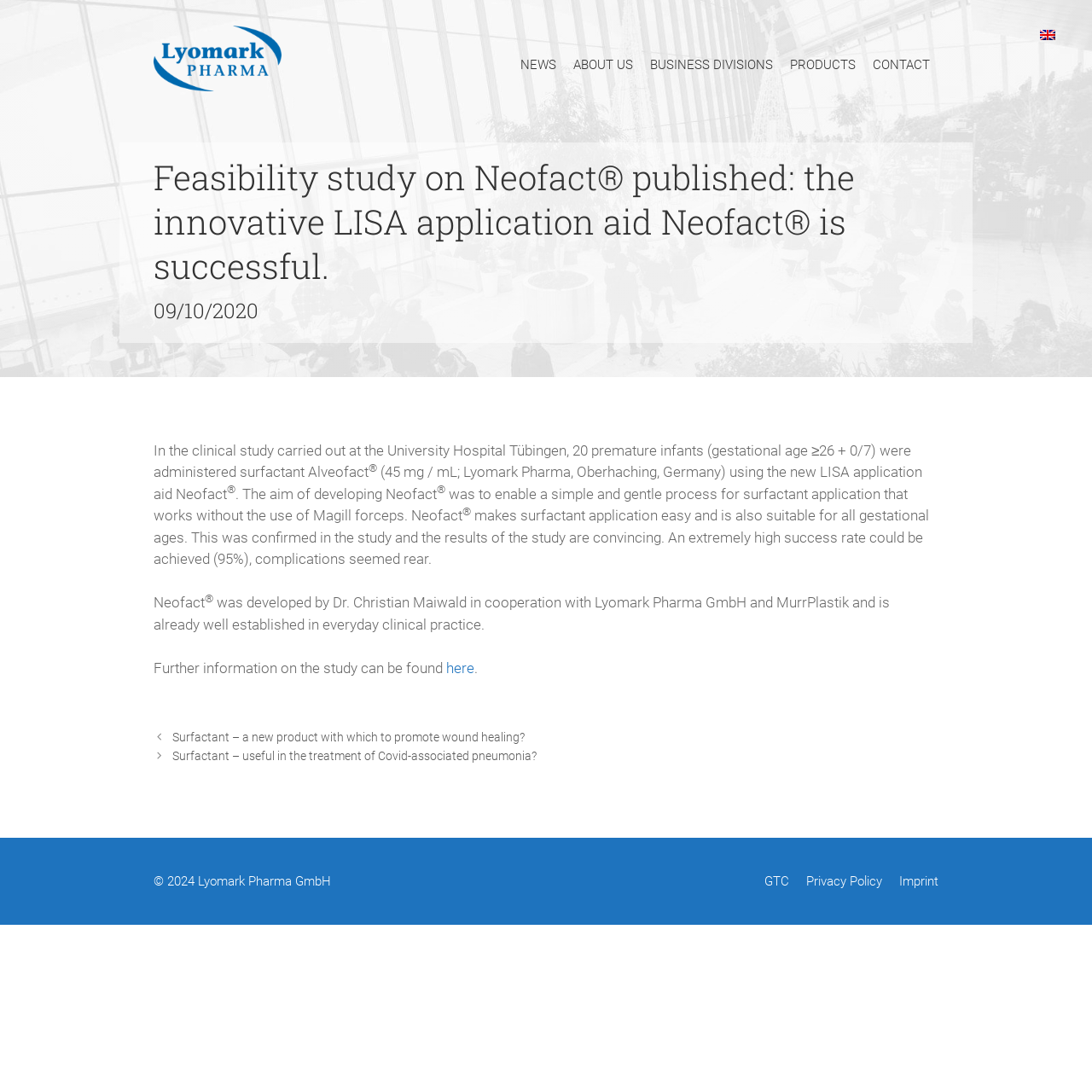What is the name of the company that developed Neofact?
Please ensure your answer to the question is detailed and covers all necessary aspects.

The answer can be found in the article section of the webpage, where it is mentioned that 'Neofact was developed by Dr. Christian Maiwald in cooperation with Lyomark Pharma GmbH and MurrPlastik'.